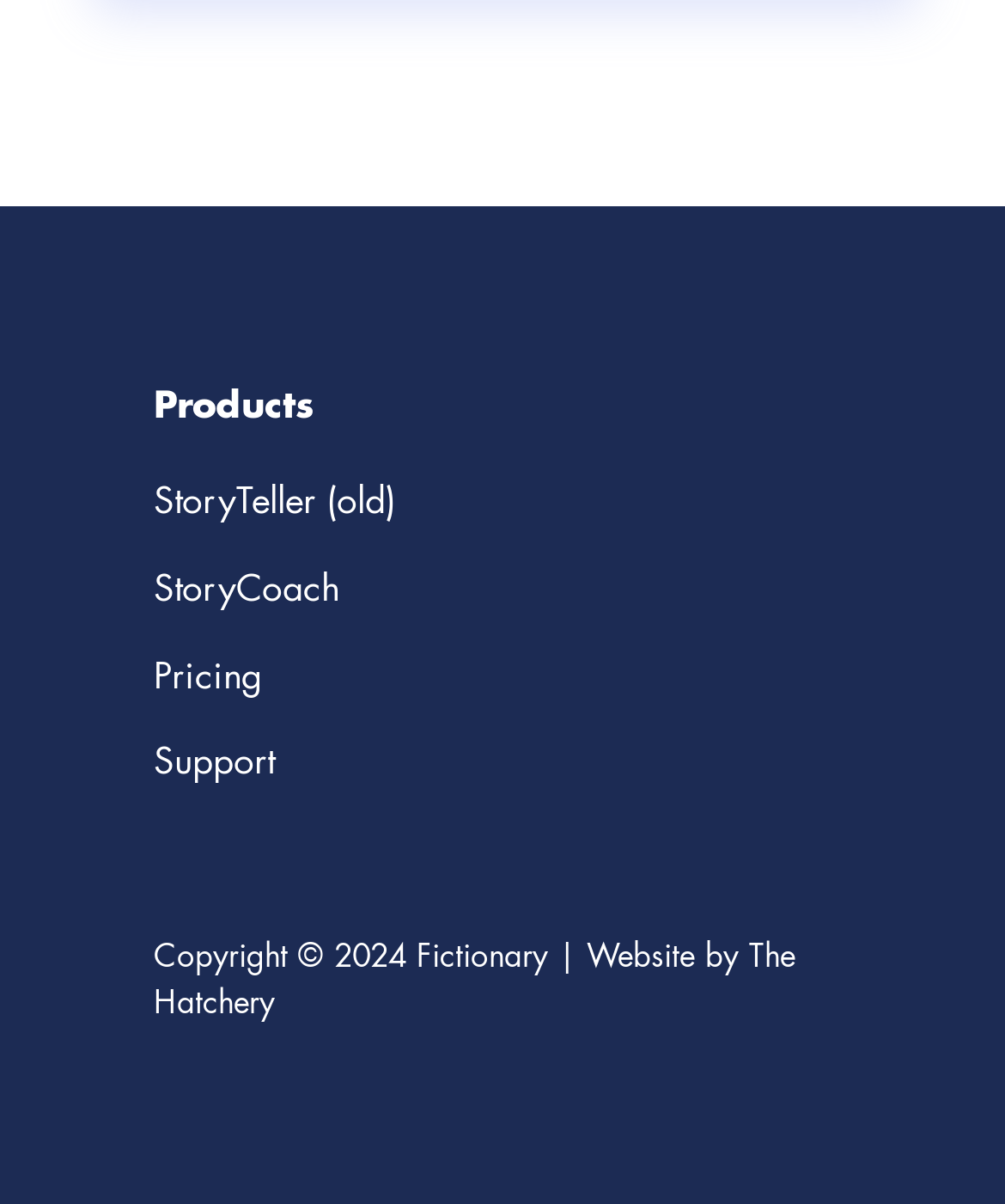What is the first link in the navigation menu?
Answer the question based on the image using a single word or a brief phrase.

Products